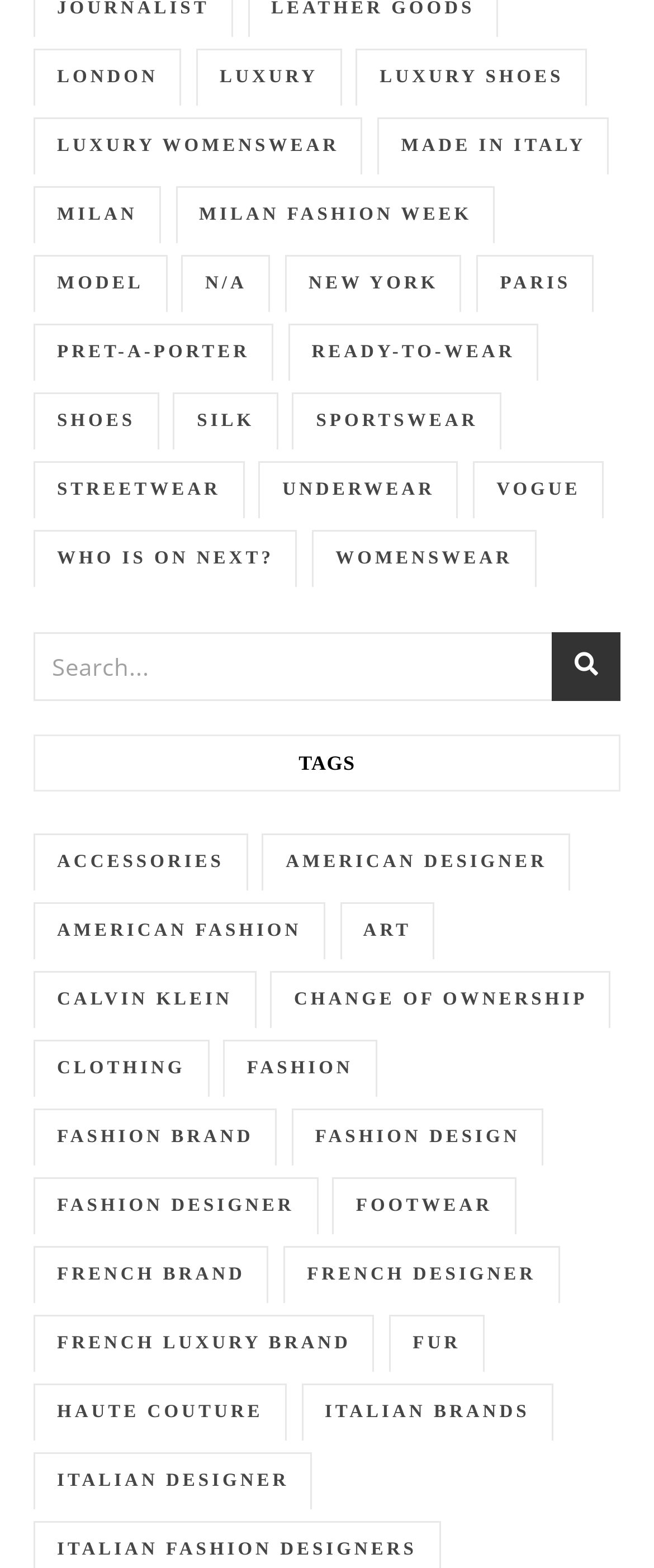What is the category with the most items?
Refer to the screenshot and answer in one word or phrase.

fashion